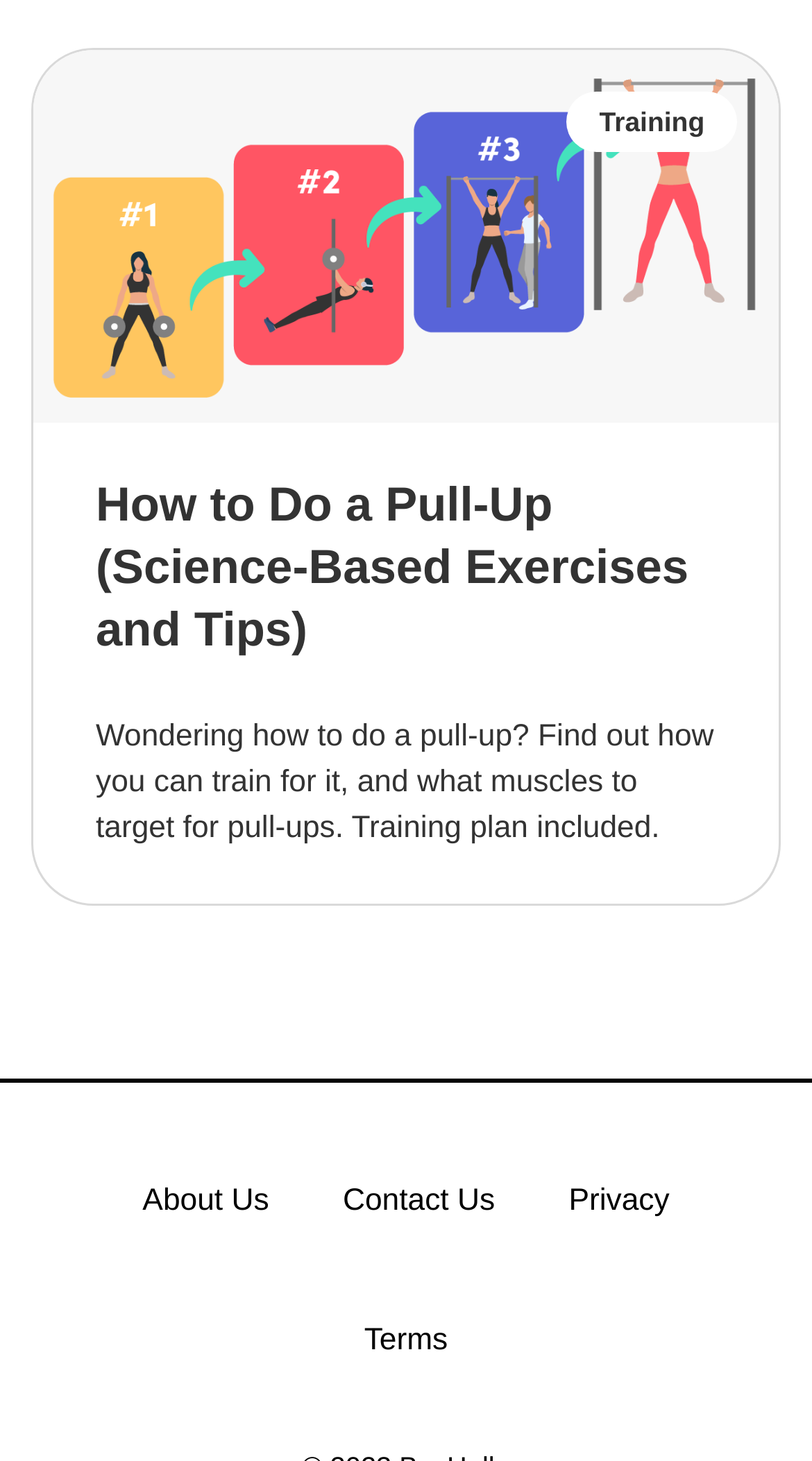Carefully examine the image and provide an in-depth answer to the question: What is the section above the footer menu?

The section above the footer menu contains the article content, including the heading, static text, and links, which suggests that it is the main content of the webpage.